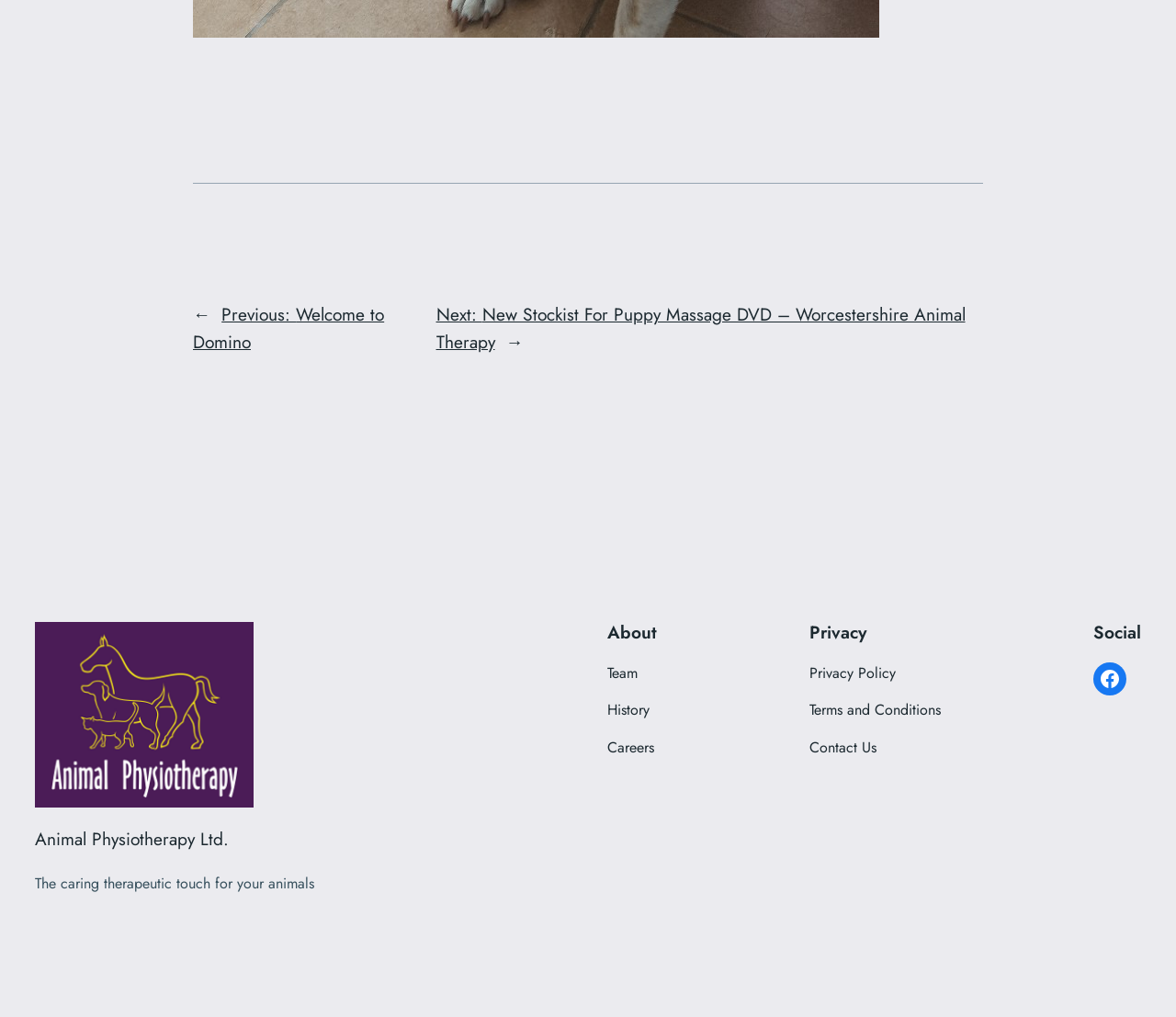Examine the image and give a thorough answer to the following question:
How many social media links are there?

In the Social section, there is only one link, which is 'Facebook'.